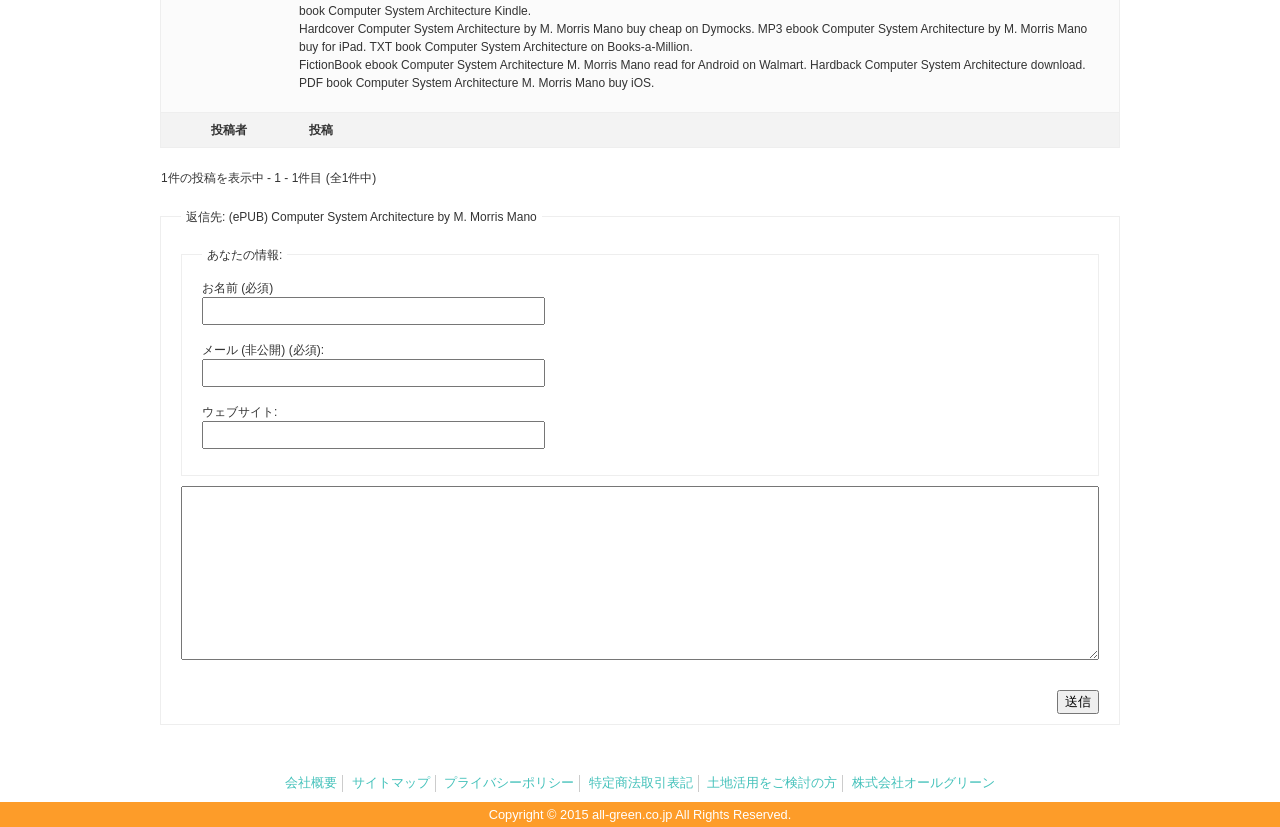Using the element description provided, determine the bounding box coordinates in the format (top-left x, top-left y, bottom-right x, bottom-right y). Ensure that all values are floating point numbers between 0 and 1. Element description: 土地活用をご検討の方

[0.553, 0.937, 0.654, 0.955]